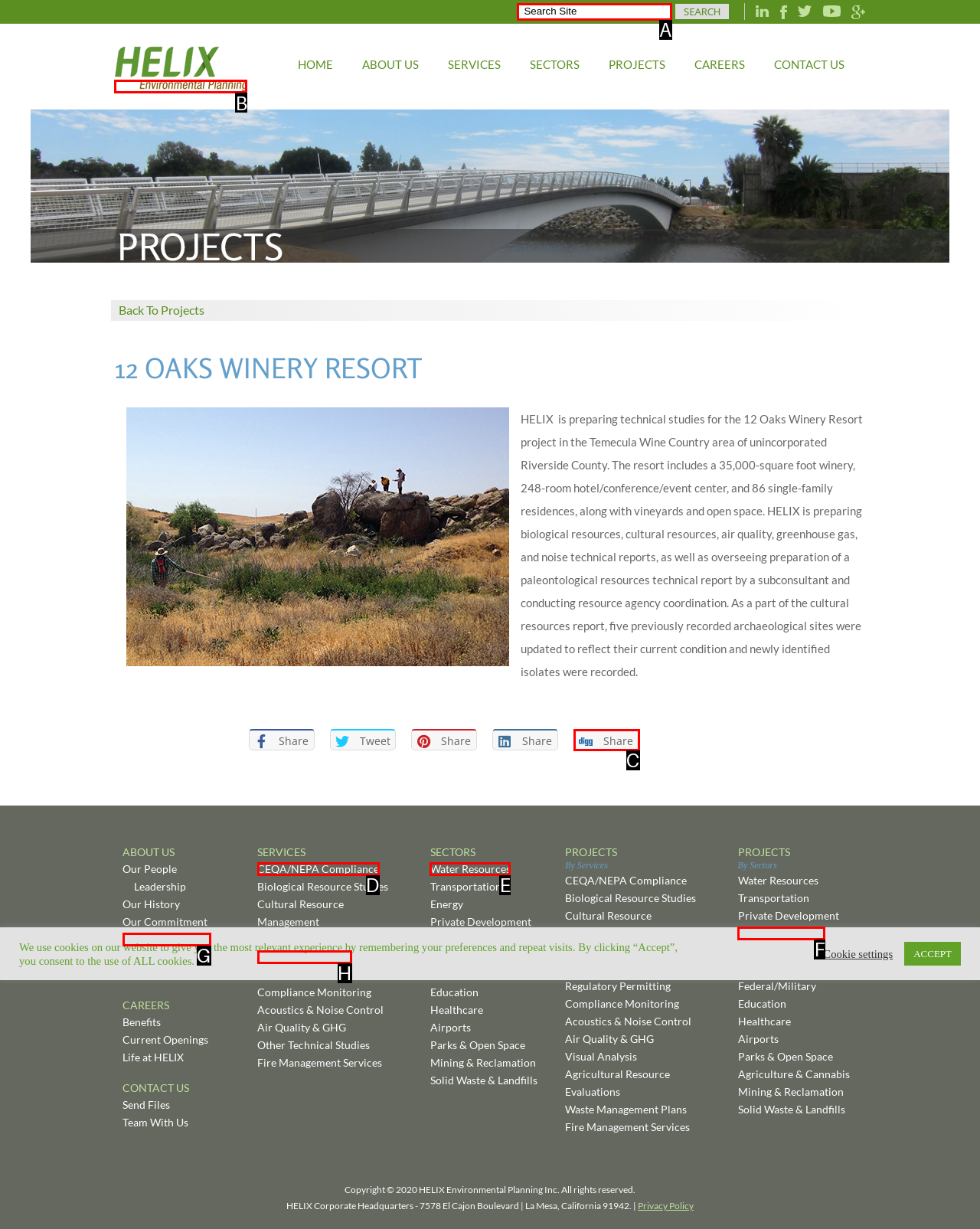Determine which HTML element I should select to execute the task: Click the Helix logo
Reply with the corresponding option's letter from the given choices directly.

B